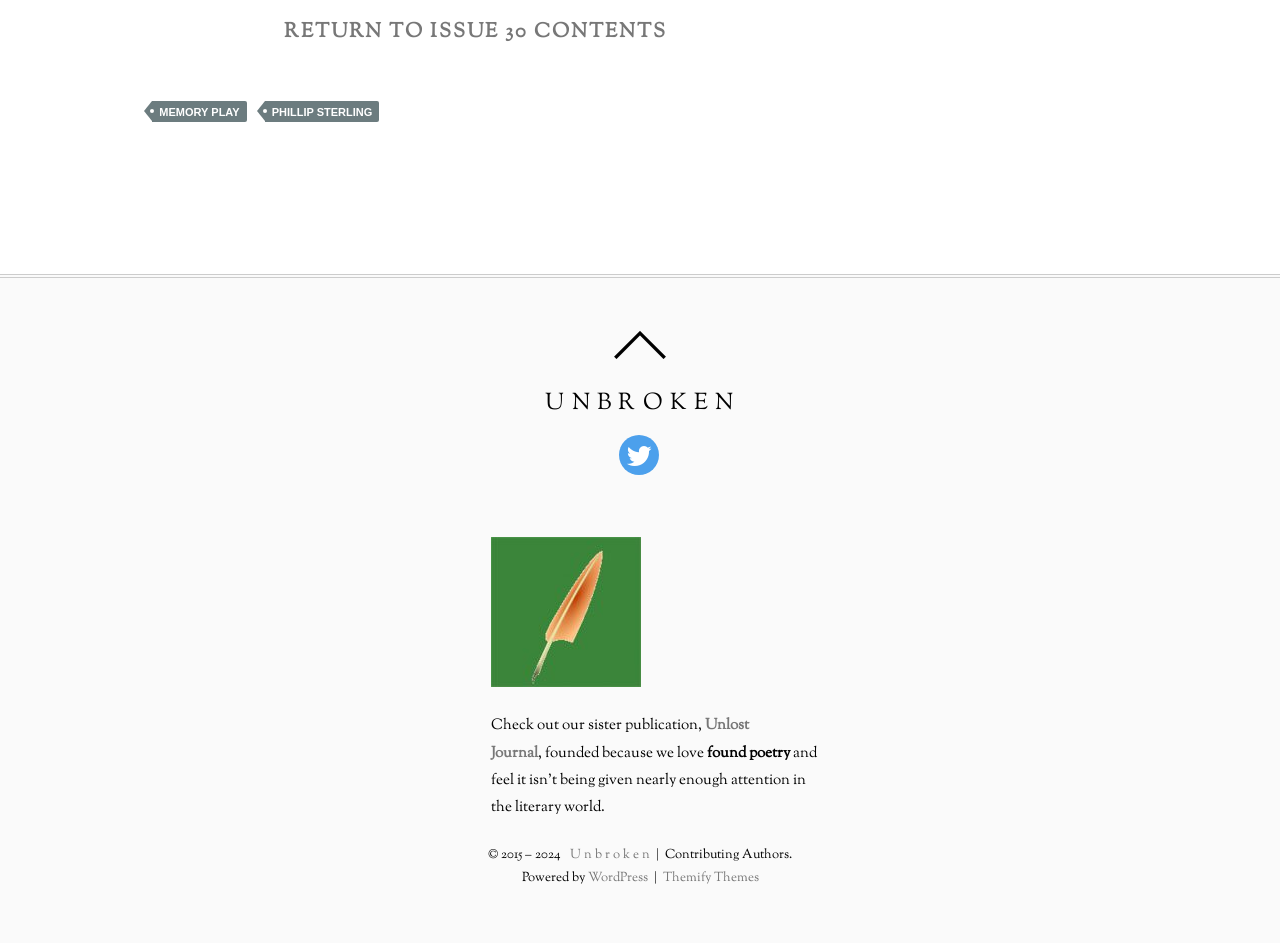What is the name of the theme used by the website?
Using the visual information, answer the question in a single word or phrase.

Themify Themes